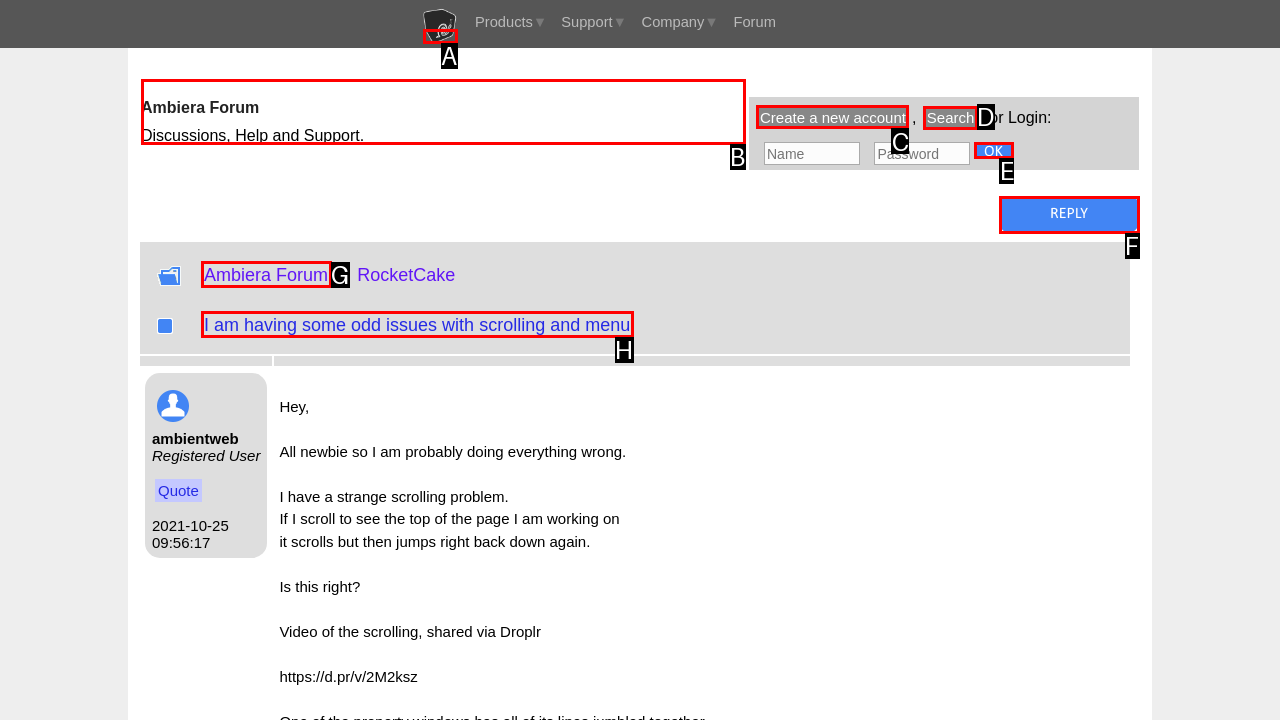Find the option you need to click to complete the following instruction: Click the 'Create a new account' link
Answer with the corresponding letter from the choices given directly.

C